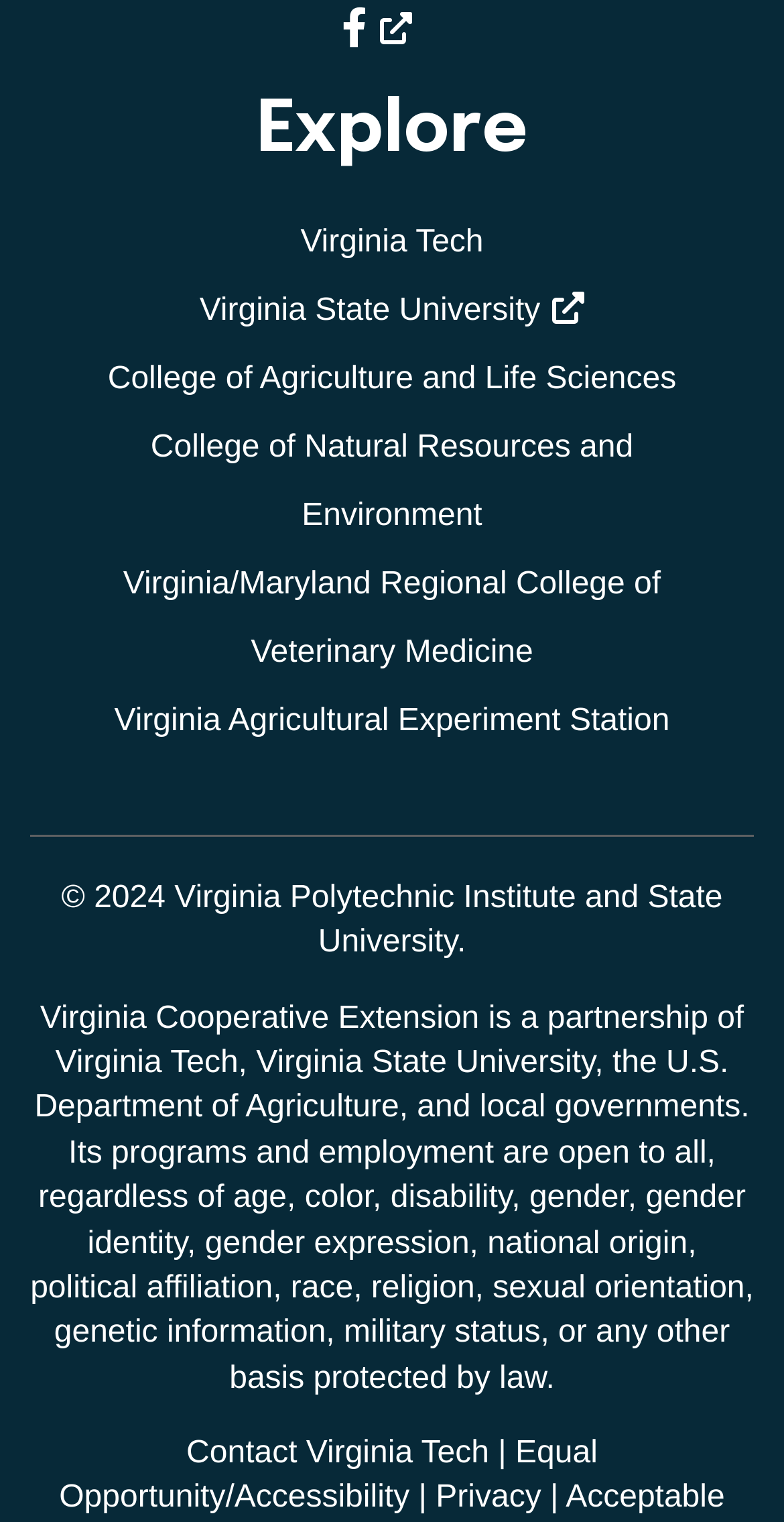Determine the bounding box coordinates in the format (top-left x, top-left y, bottom-right x, bottom-right y). Ensure all values are floating point numbers between 0 and 1. Identify the bounding box of the UI element described by: Knowledge

None